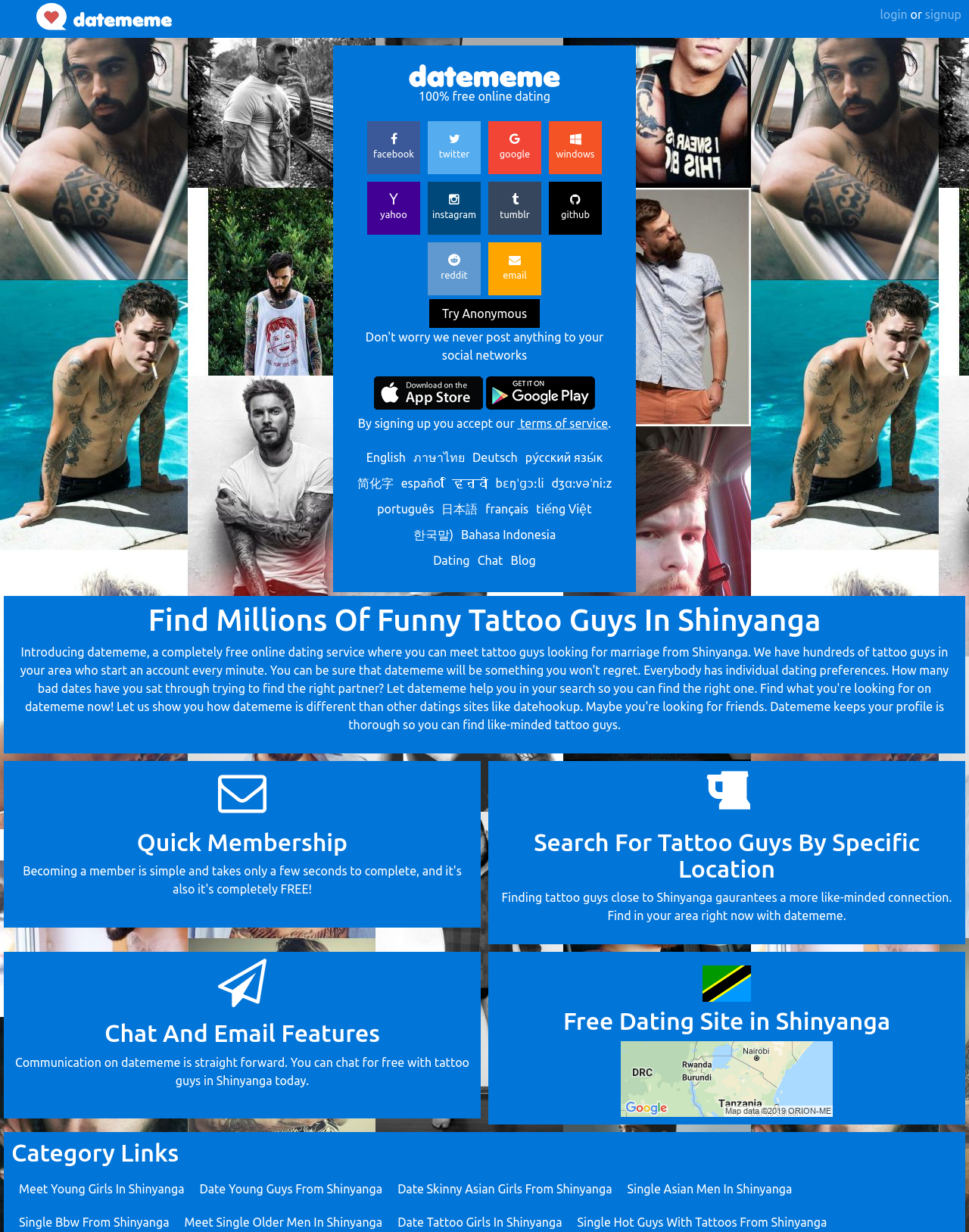Please determine the bounding box coordinates of the element's region to click for the following instruction: "try anonymous".

[0.443, 0.243, 0.557, 0.266]